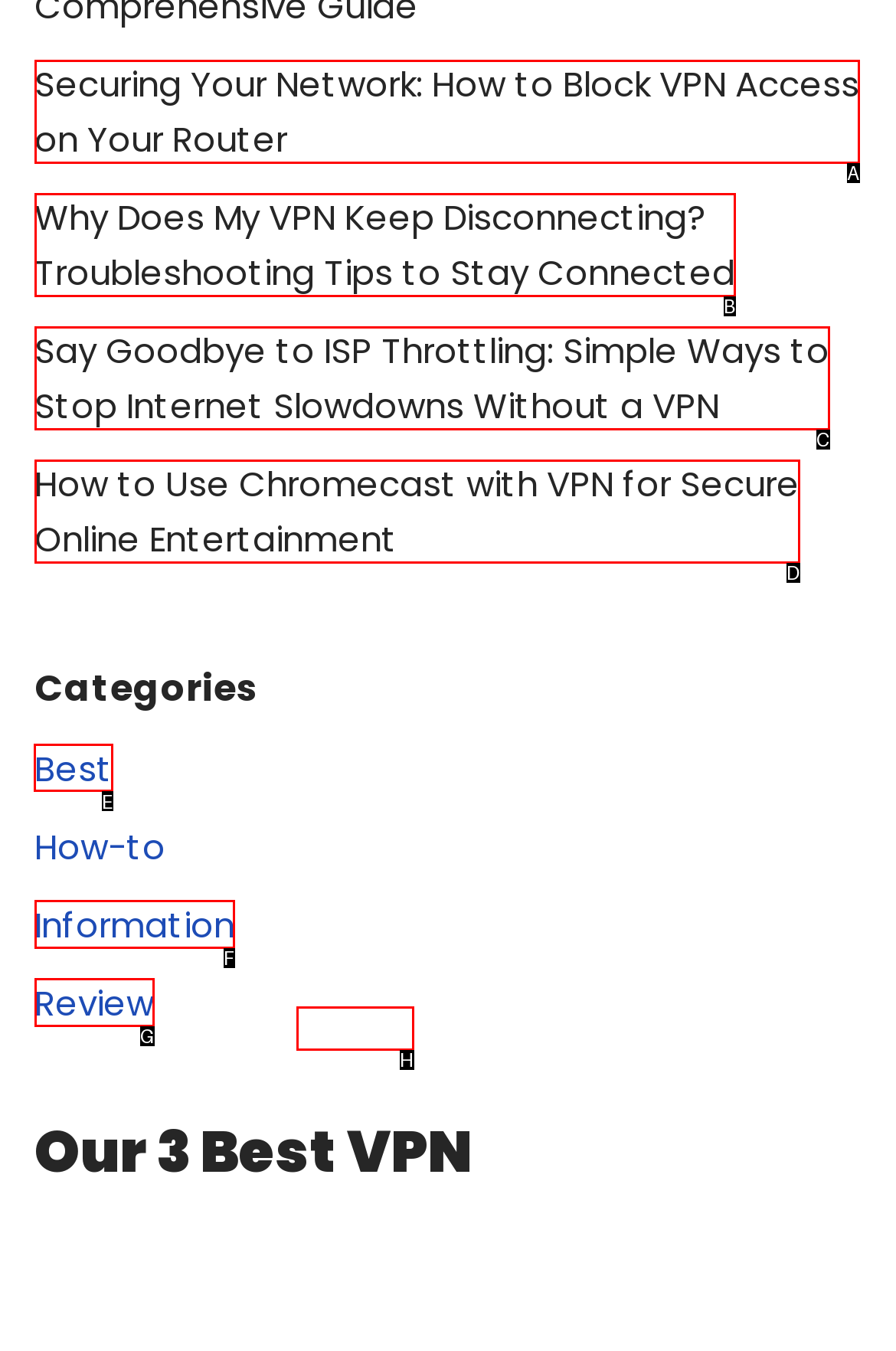Determine which UI element I need to click to achieve the following task: Check out the best VPN options Provide your answer as the letter of the selected option.

E